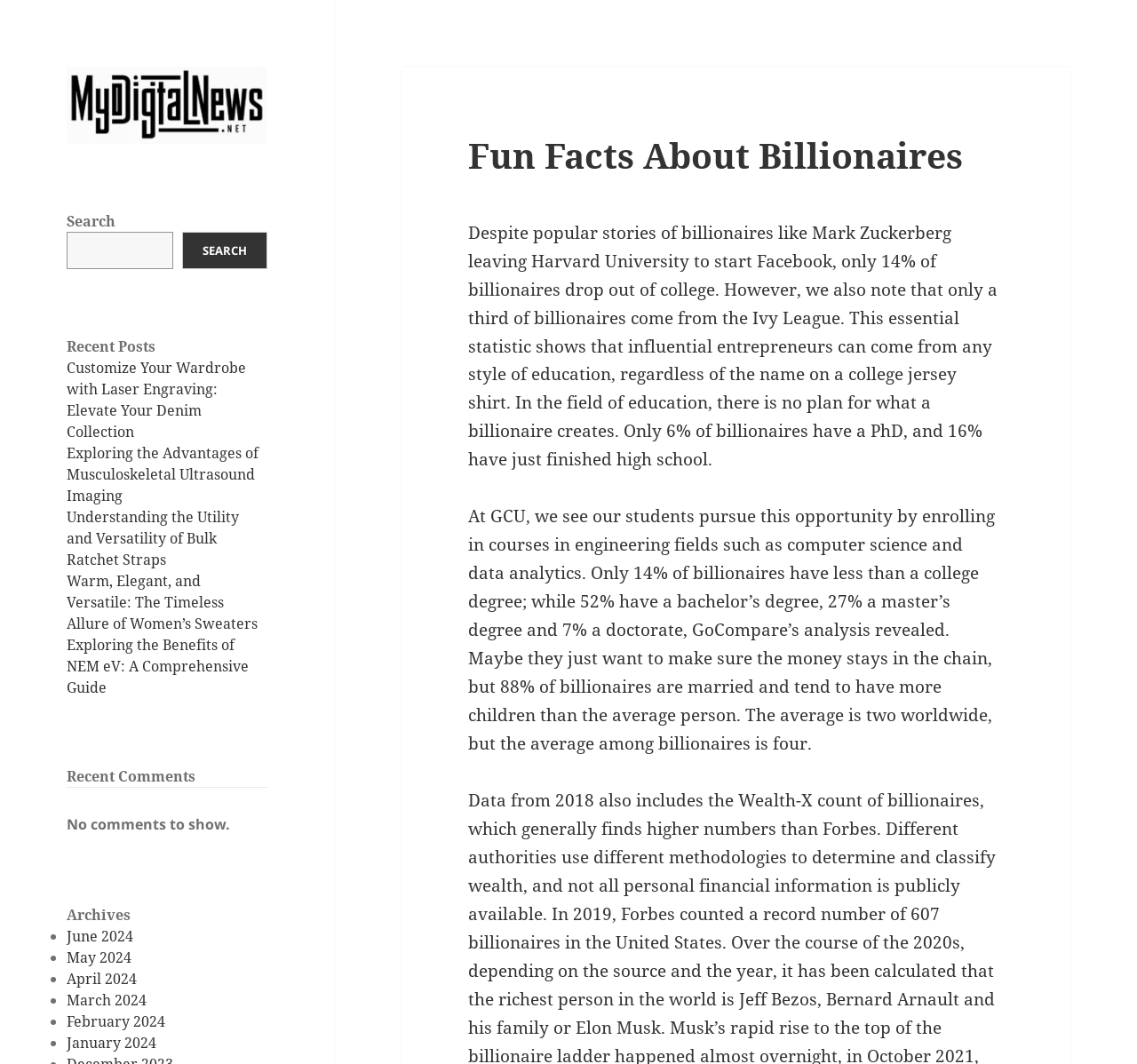Could you determine the bounding box coordinates of the clickable element to complete the instruction: "Explore the benefits of NEM eV"? Provide the coordinates as four float numbers between 0 and 1, i.e., [left, top, right, bottom].

[0.059, 0.597, 0.219, 0.656]